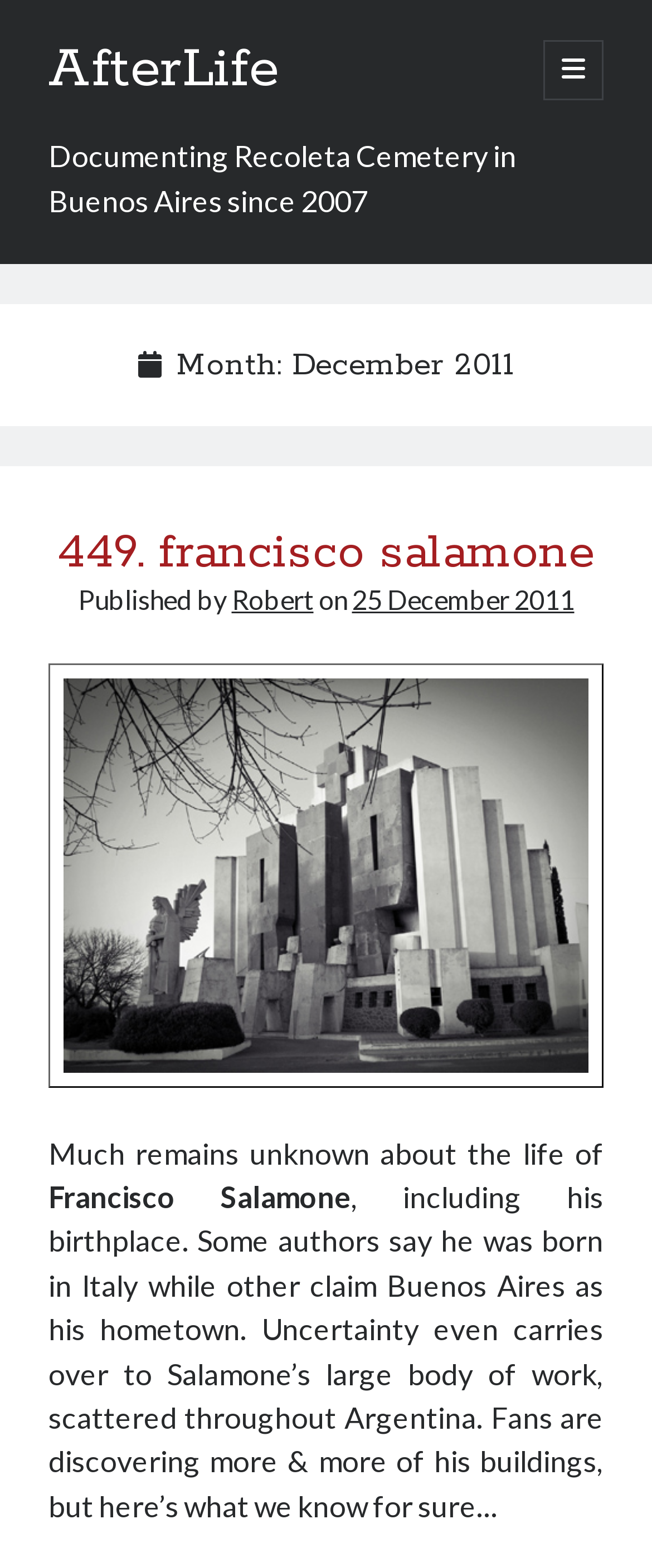Provide a brief response in the form of a single word or phrase:
What is the admission cost for non-residents of Argentina?

5090 pesos